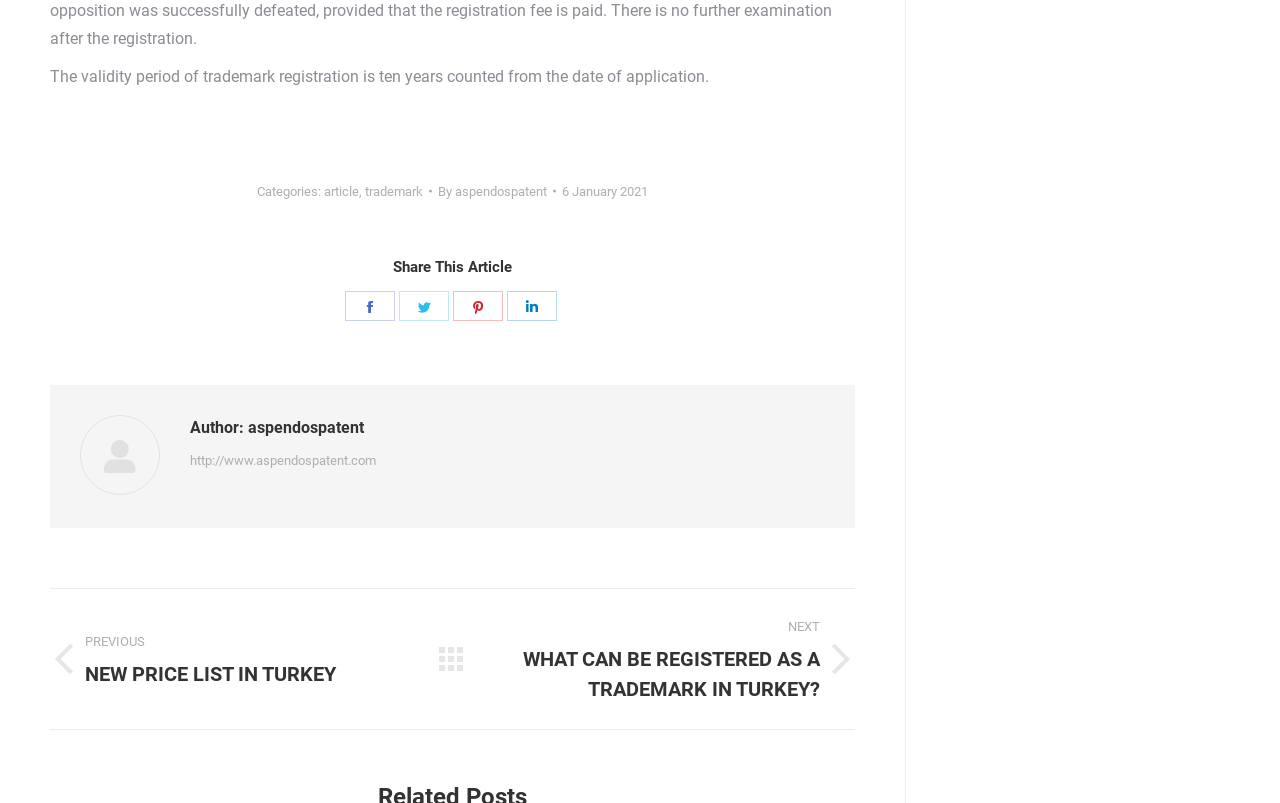Can you find the bounding box coordinates of the area I should click to execute the following instruction: "Go to Home Page"?

None